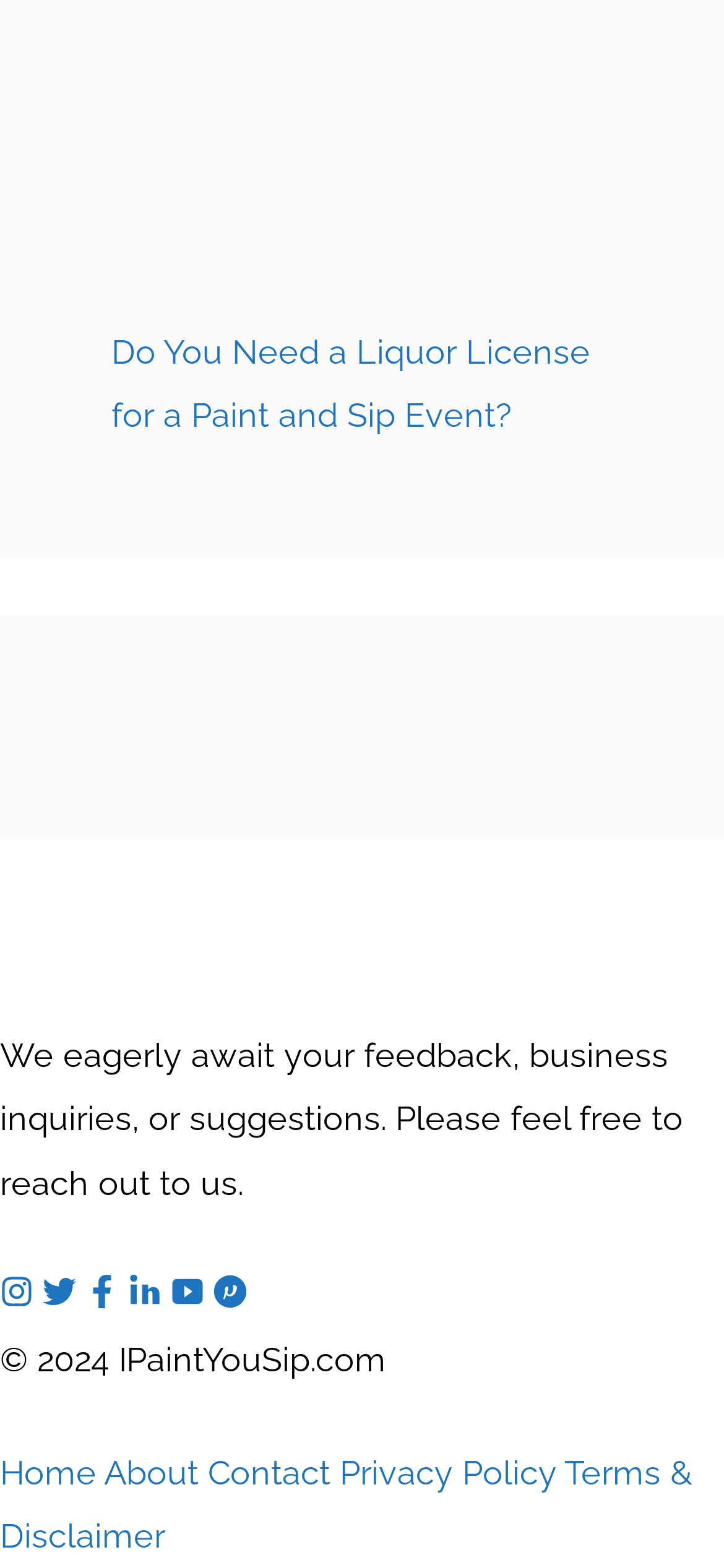Give a one-word or one-phrase response to the question: 
What is the purpose of the webpage?

Paint and Sip Event